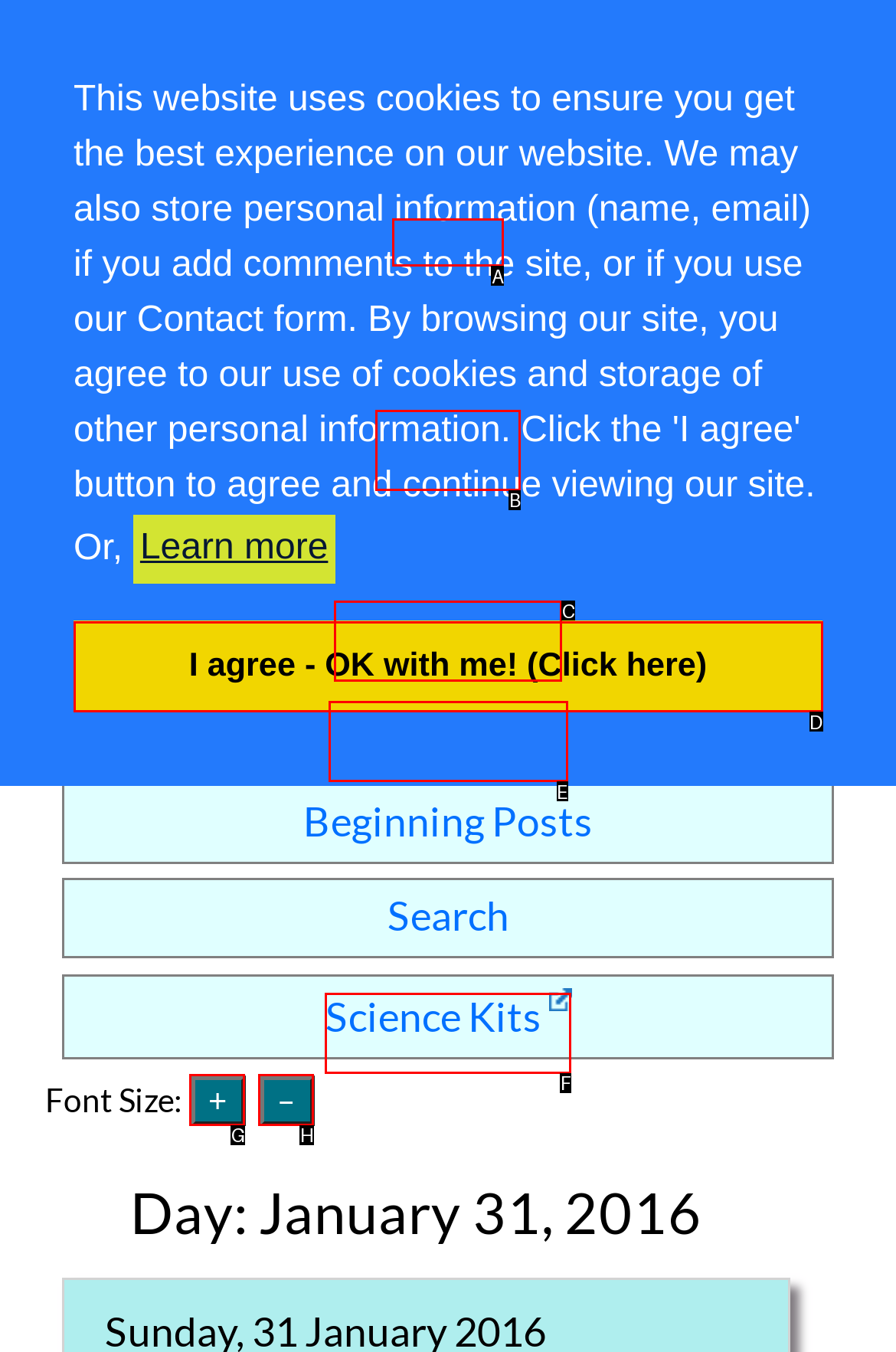From the given options, tell me which letter should be clicked to complete this task: go to home page
Answer with the letter only.

A